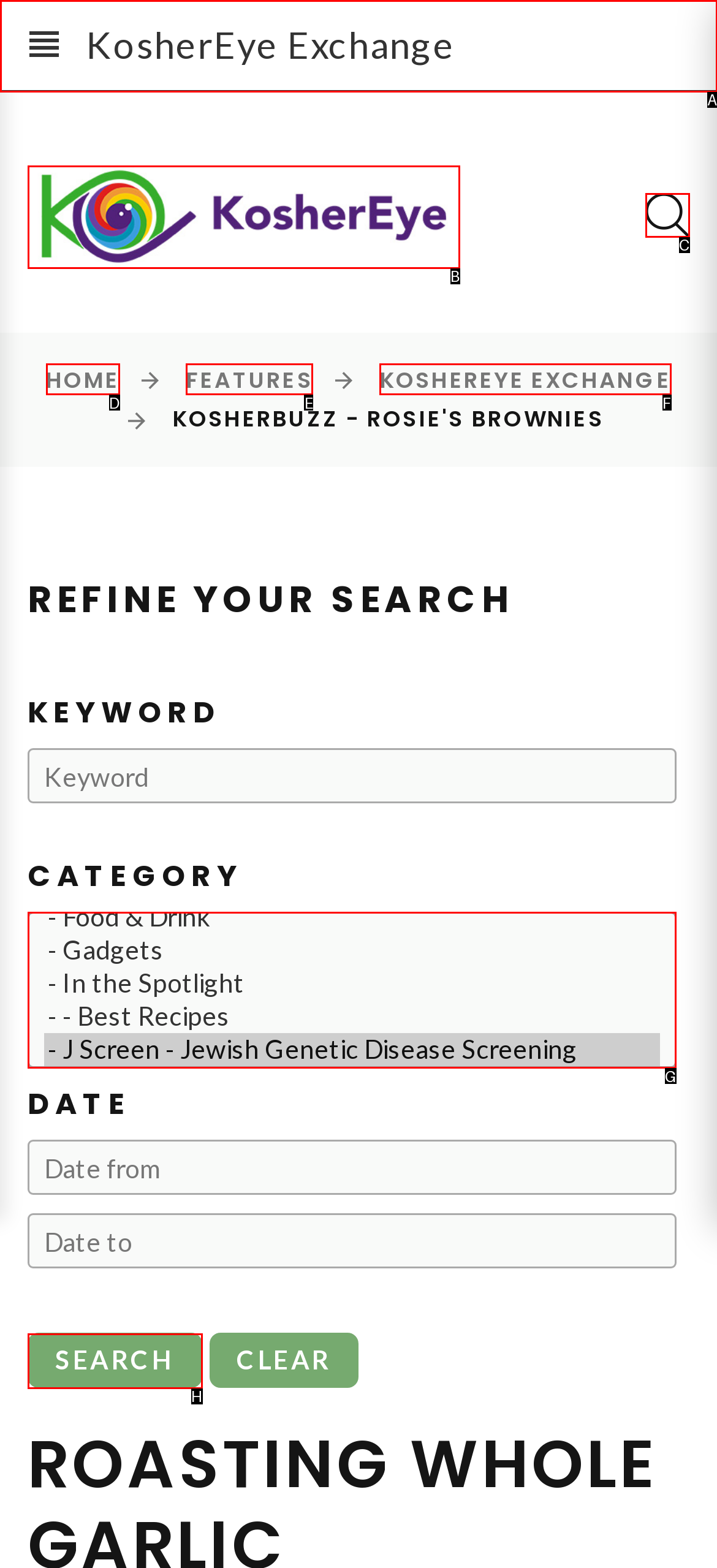Match the HTML element to the given description: value="Search"
Indicate the option by its letter.

H